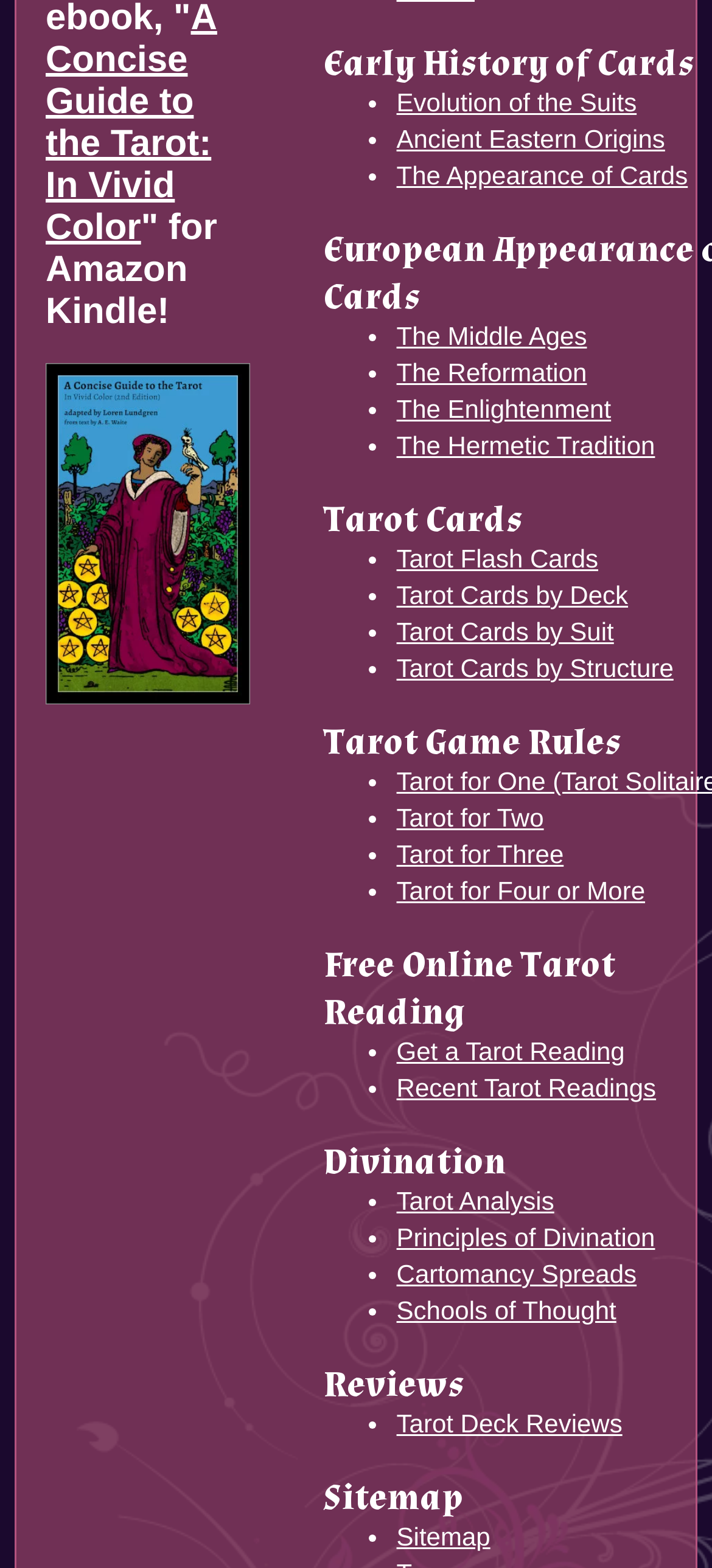Locate the bounding box coordinates of the clickable region necessary to complete the following instruction: "Learn about Ancient Eastern Origins". Provide the coordinates in the format of four float numbers between 0 and 1, i.e., [left, top, right, bottom].

[0.557, 0.079, 0.934, 0.098]